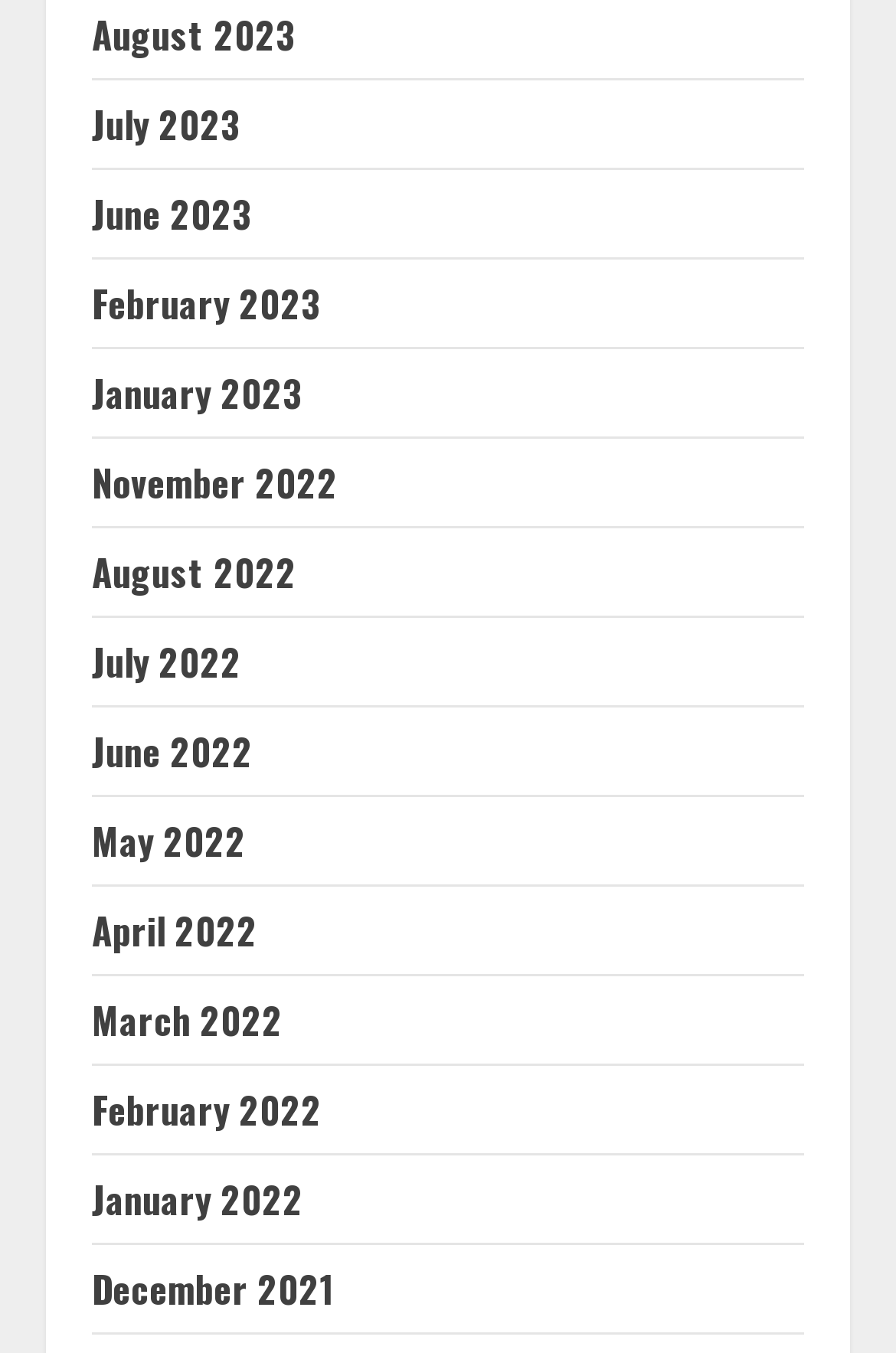Respond to the following question using a concise word or phrase: 
Are the months listed in chronological order?

Yes